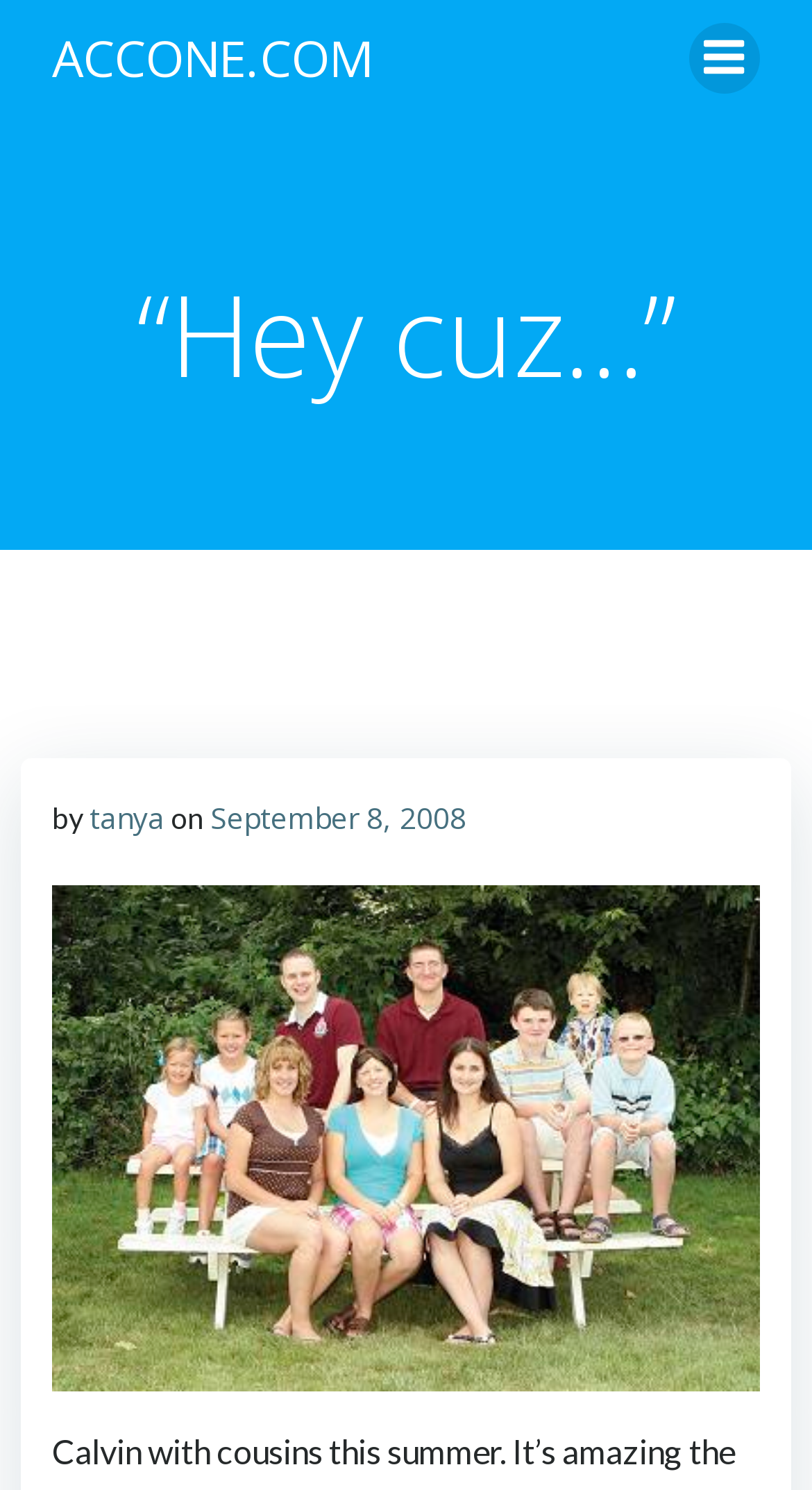Using the image as a reference, answer the following question in as much detail as possible:
What is the date of the post?

The date of the post can be found in the text 'on September 8, 2008' which is located below the main heading '“Hey cuz…”'.